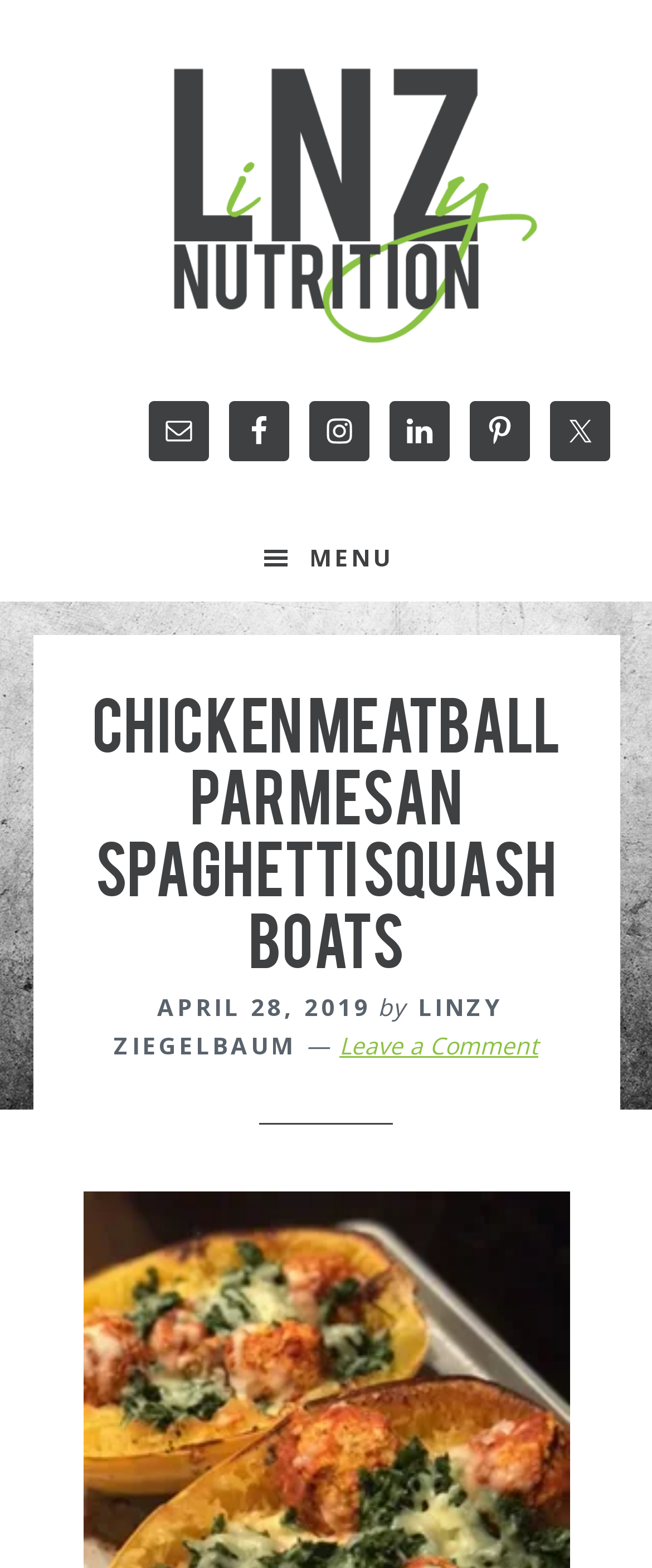Write a detailed summary of the webpage.

The webpage is about a recipe for Chicken Meatball Parmesan Spaghetti Squash Boats. At the top left corner, there are two links to skip to primary navigation and content. Next to them is a link to the website's logo, LNZ Nutrition, which takes up most of the top section. 

On the right side of the top section, there are five social media links: Email, Facebook, Instagram, LinkedIn, and Pinterest, each accompanied by an image representing the respective platform. 

Below the top section, there is a button with a menu icon, which is not currently pressed or expanded. When expanded, it reveals a header section with the title "Chicken Meatball Parmesan Spaghetti Squash Boats" in a large font, followed by the date "APRIL 28, 2019" and the author's name "LINZY ZIEGELBAUM". There is also a link to leave a comment.

The overall structure of the webpage is divided into sections, with clear headings and concise text, making it easy to navigate and read.